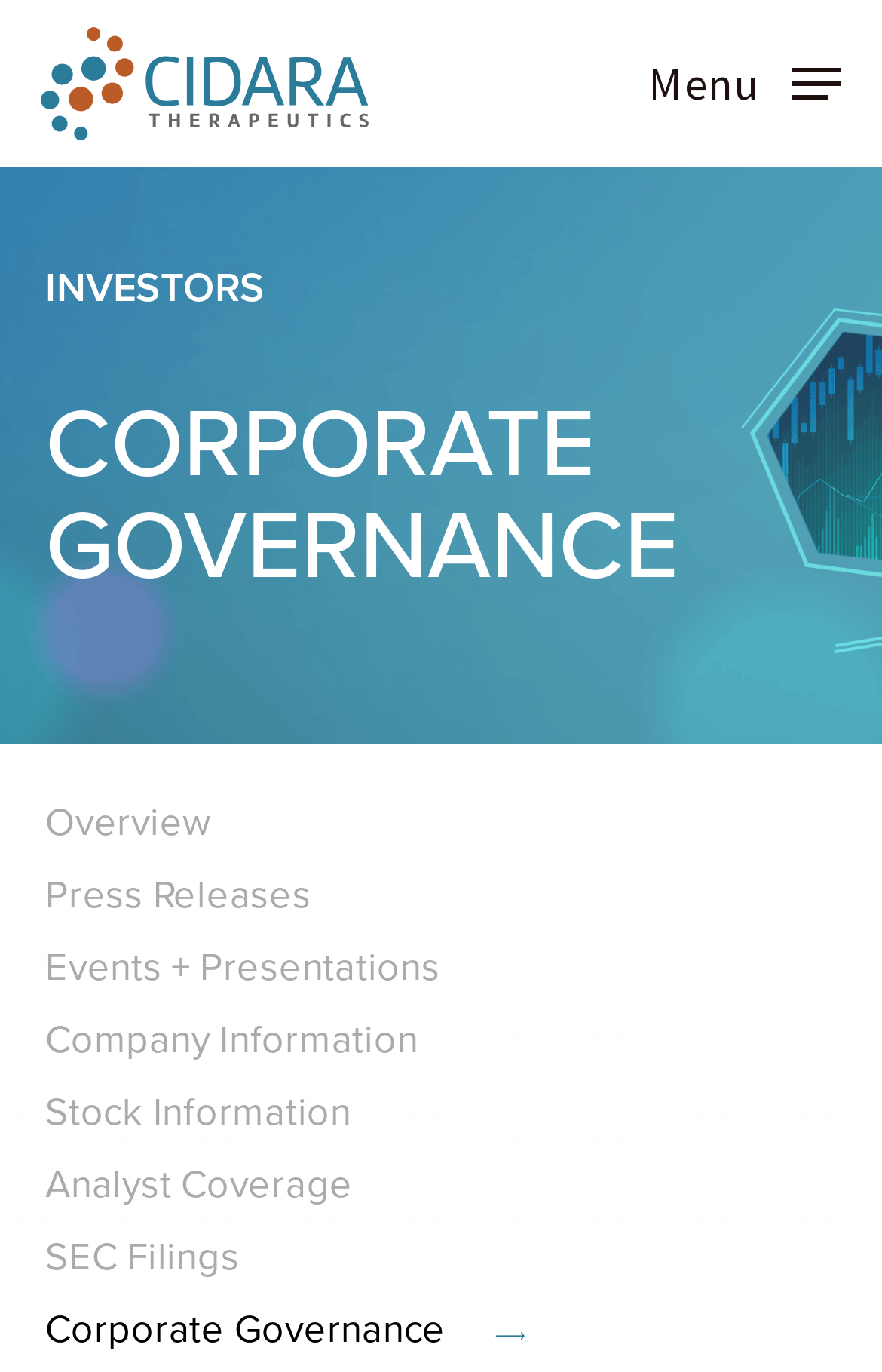Determine the bounding box coordinates for the area you should click to complete the following instruction: "View press releases".

[0.051, 0.635, 0.353, 0.67]